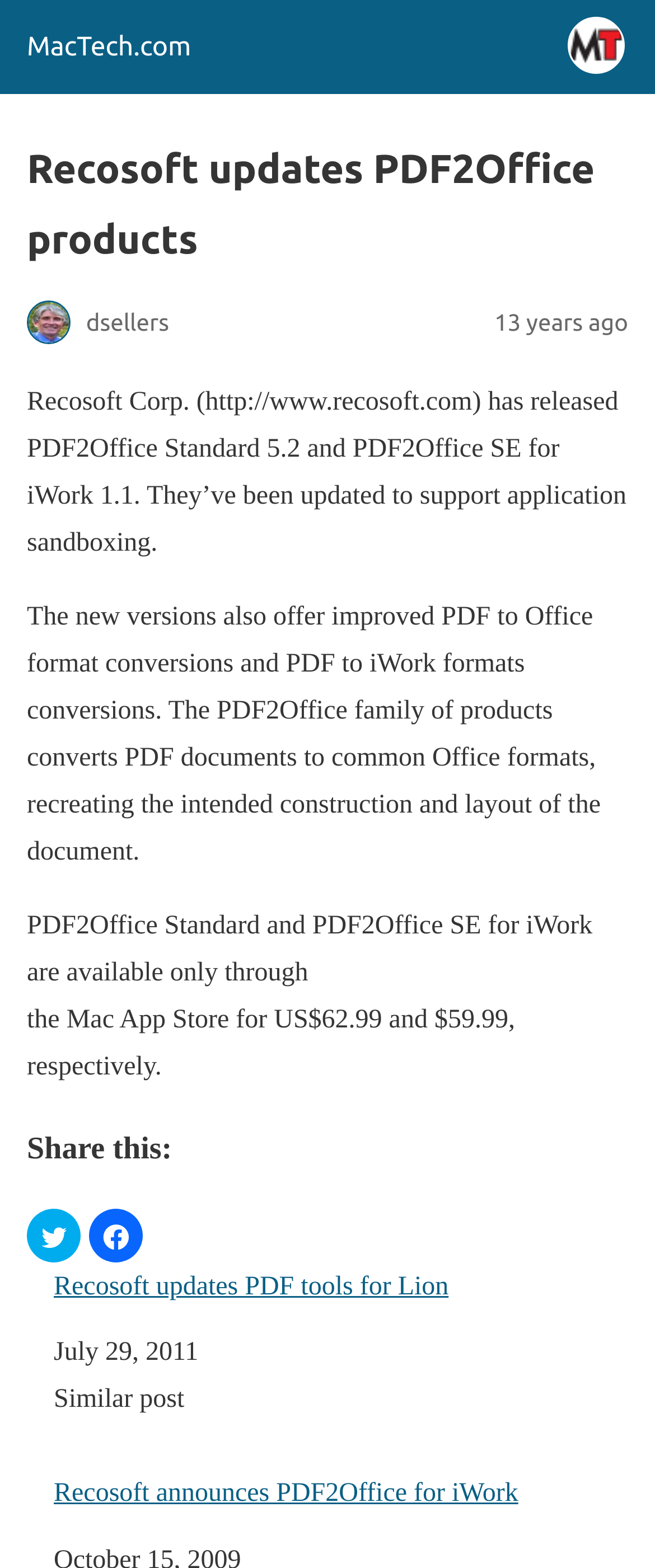What company released PDF2Office products?
Give a detailed response to the question by analyzing the screenshot.

The answer can be found in the second paragraph of the webpage, where it states 'Recosoft Corp. (http://www.recosoft.com) has released PDF2Office Standard 5.2 and PDF2Office SE for iWork 1.1.'